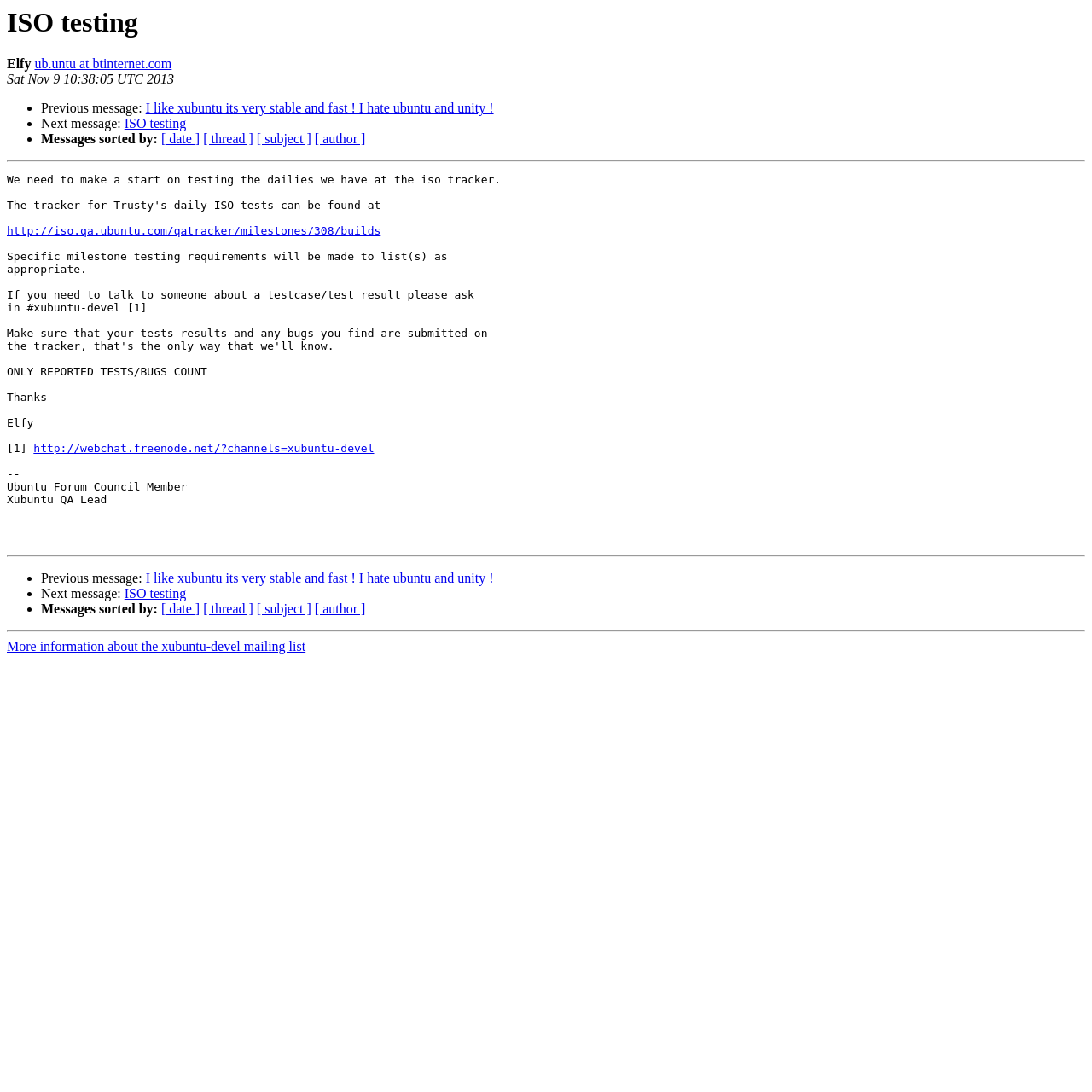Reply to the question below using a single word or brief phrase:
How many separators are there in the webpage?

3